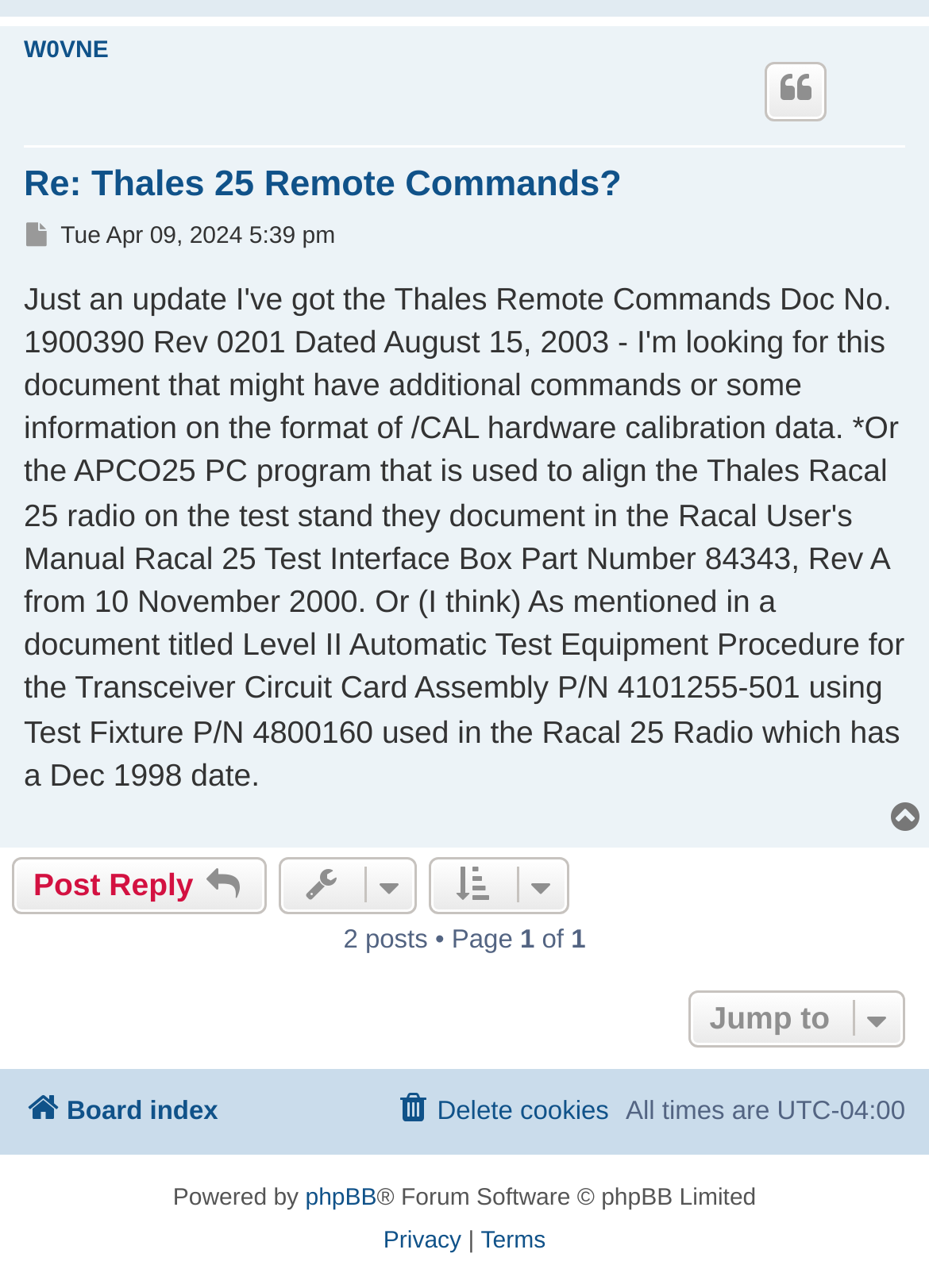Determine the bounding box coordinates (top-left x, top-left y, bottom-right x, bottom-right y) of the UI element described in the following text: Privacy | Terms

[0.038, 0.947, 0.962, 0.981]